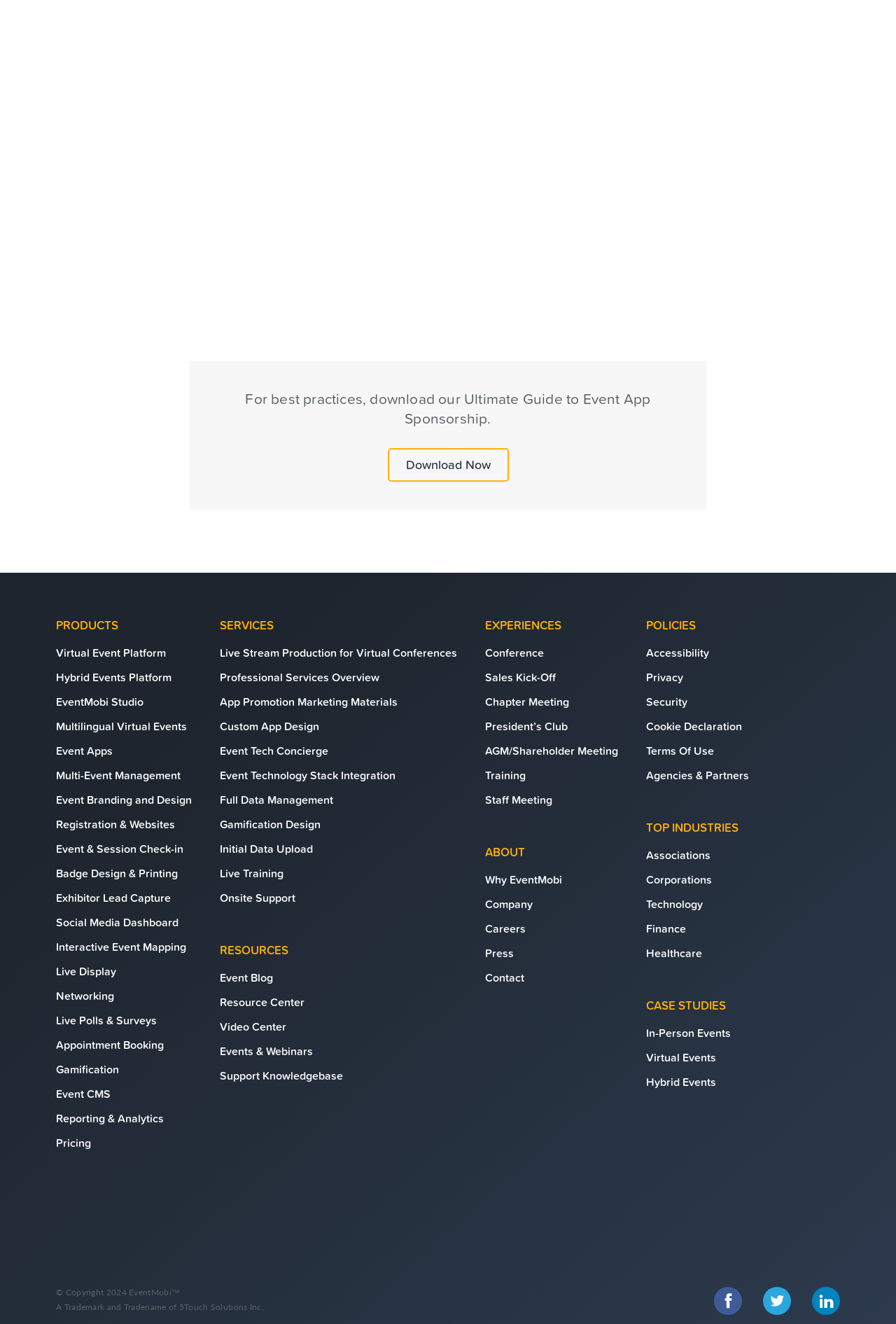Please predict the bounding box coordinates (top-left x, top-left y, bottom-right x, bottom-right y) for the UI element in the screenshot that fits the description: Events & Webinars

[0.245, 0.789, 0.349, 0.799]